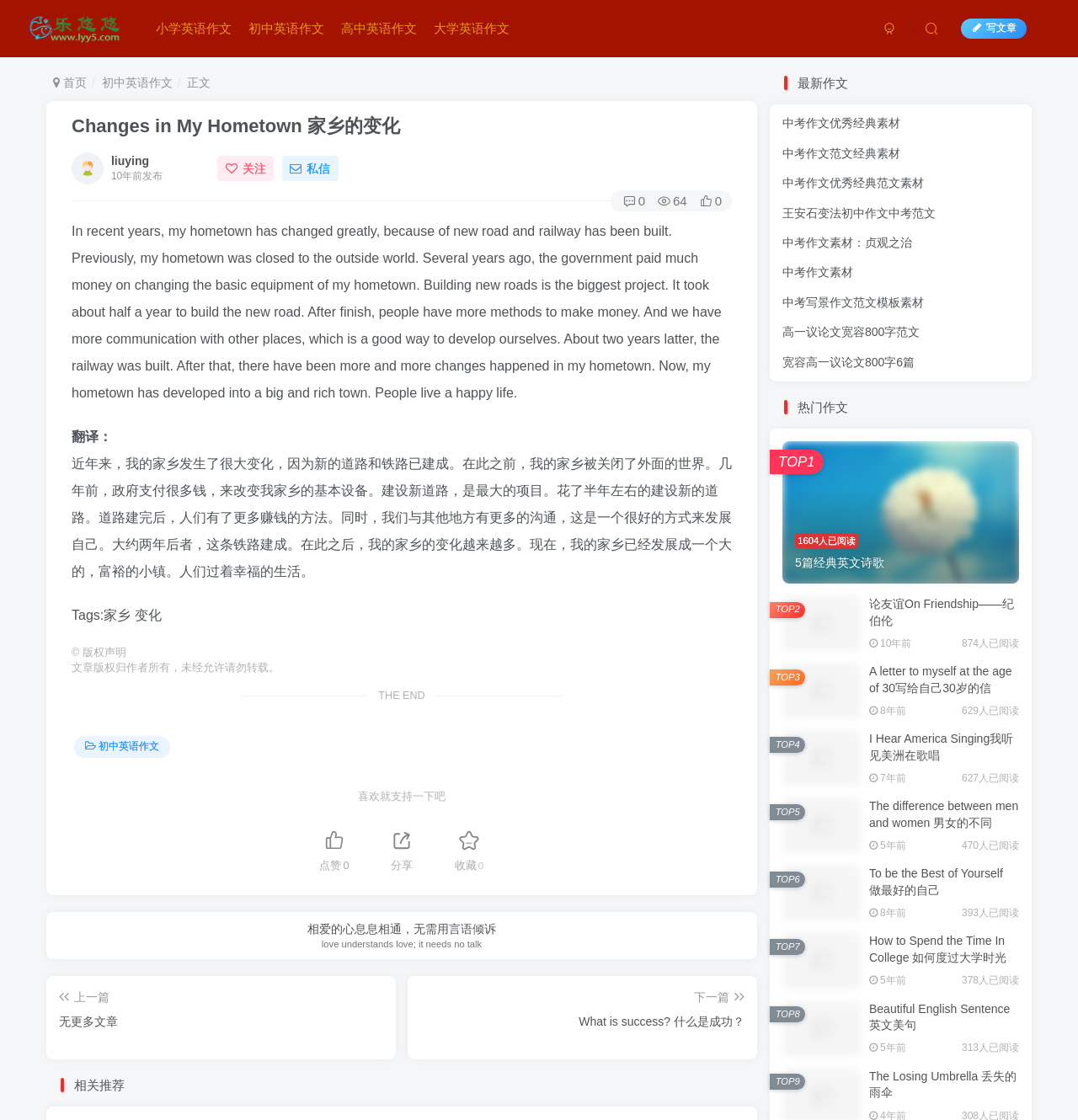Identify the bounding box coordinates of the section that should be clicked to achieve the task described: "View the archives for September 2015".

None